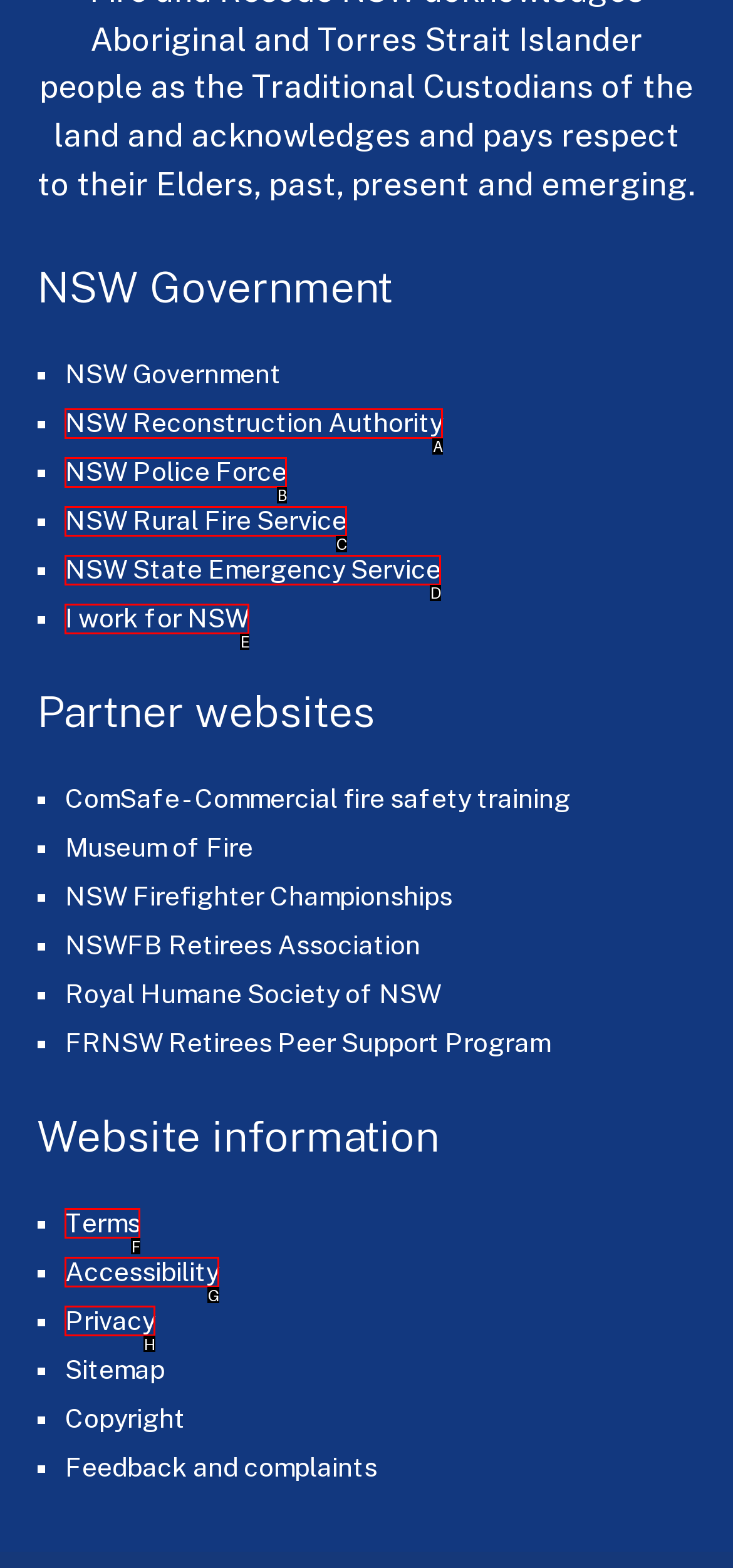Looking at the description: NSW Rural Fire Service, identify which option is the best match and respond directly with the letter of that option.

C